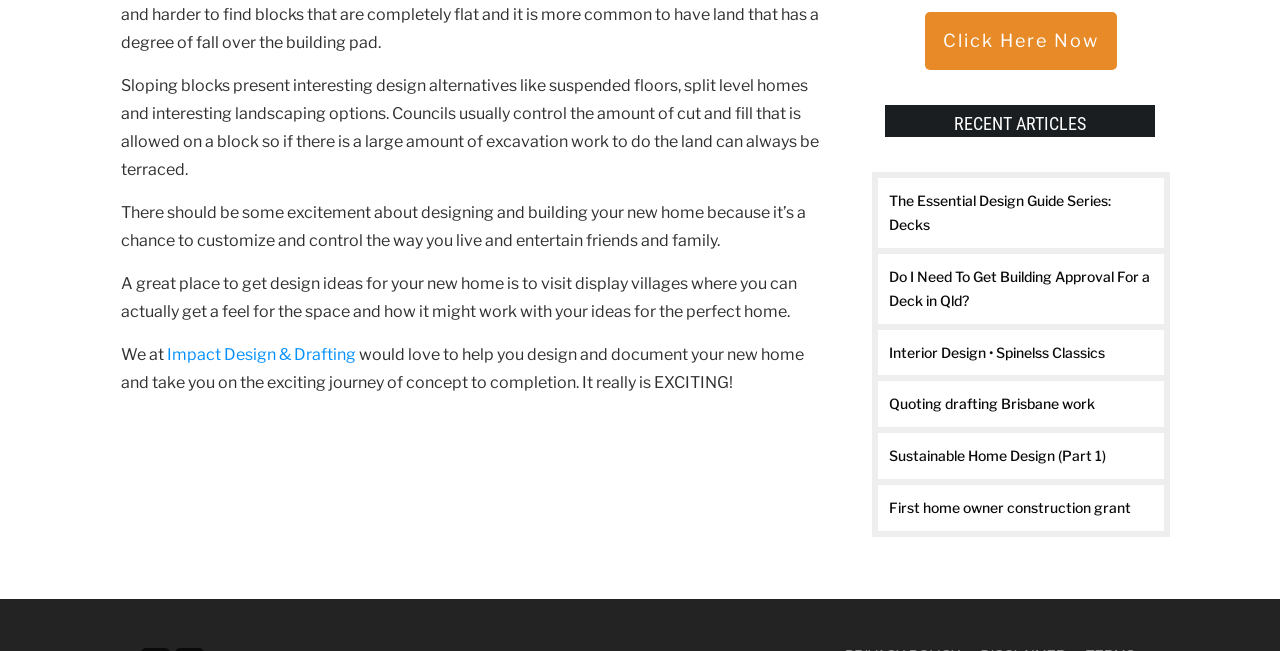For the given element description First home owner construction grant, determine the bounding box coordinates of the UI element. The coordinates should follow the format (top-left x, top-left y, bottom-right x, bottom-right y) and be within the range of 0 to 1.

[0.695, 0.767, 0.884, 0.793]